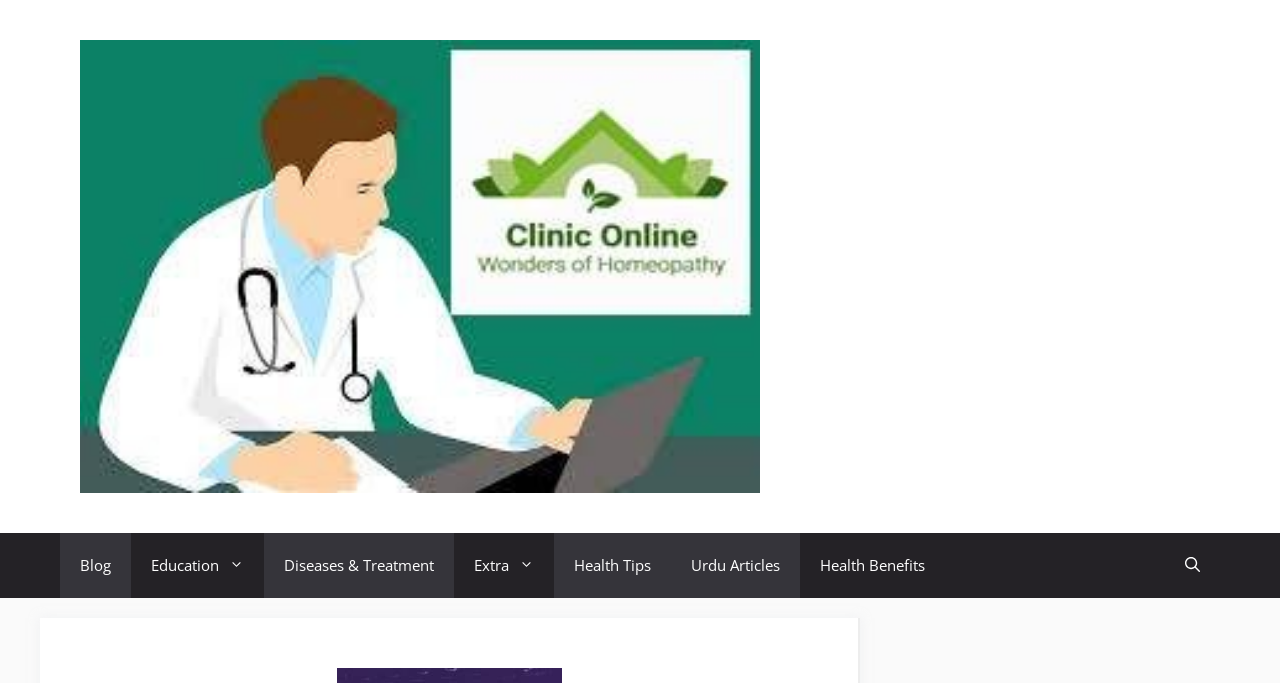Locate the bounding box coordinates of the clickable part needed for the task: "Open the search".

[0.91, 0.78, 0.953, 0.875]